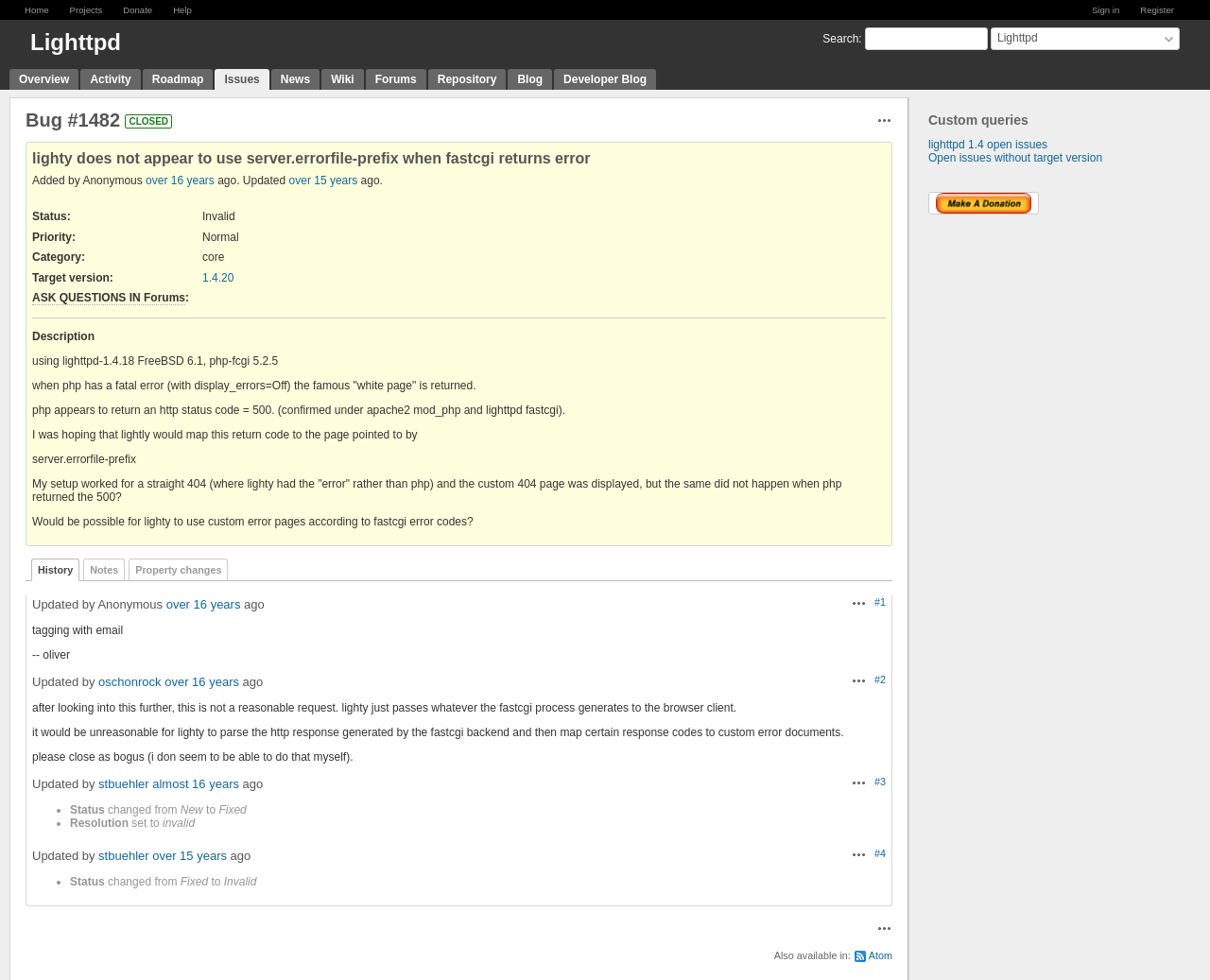Kindly determine the bounding box coordinates for the clickable area to achieve the given instruction: "View project overview".

[0.008, 0.07, 0.065, 0.092]